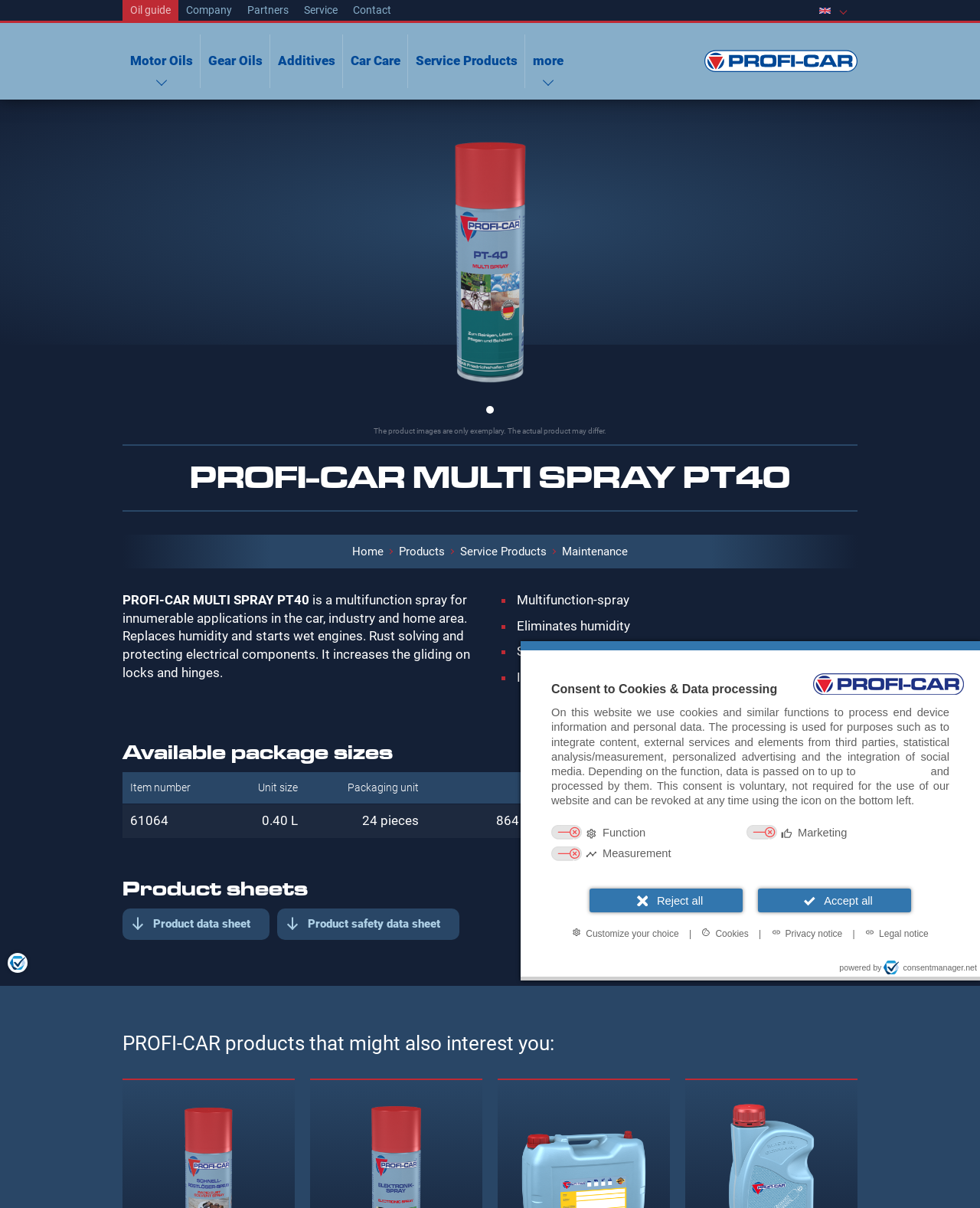What is the name of the company that powers the consent manager?
Give a one-word or short-phrase answer derived from the screenshot.

consentmanager.net